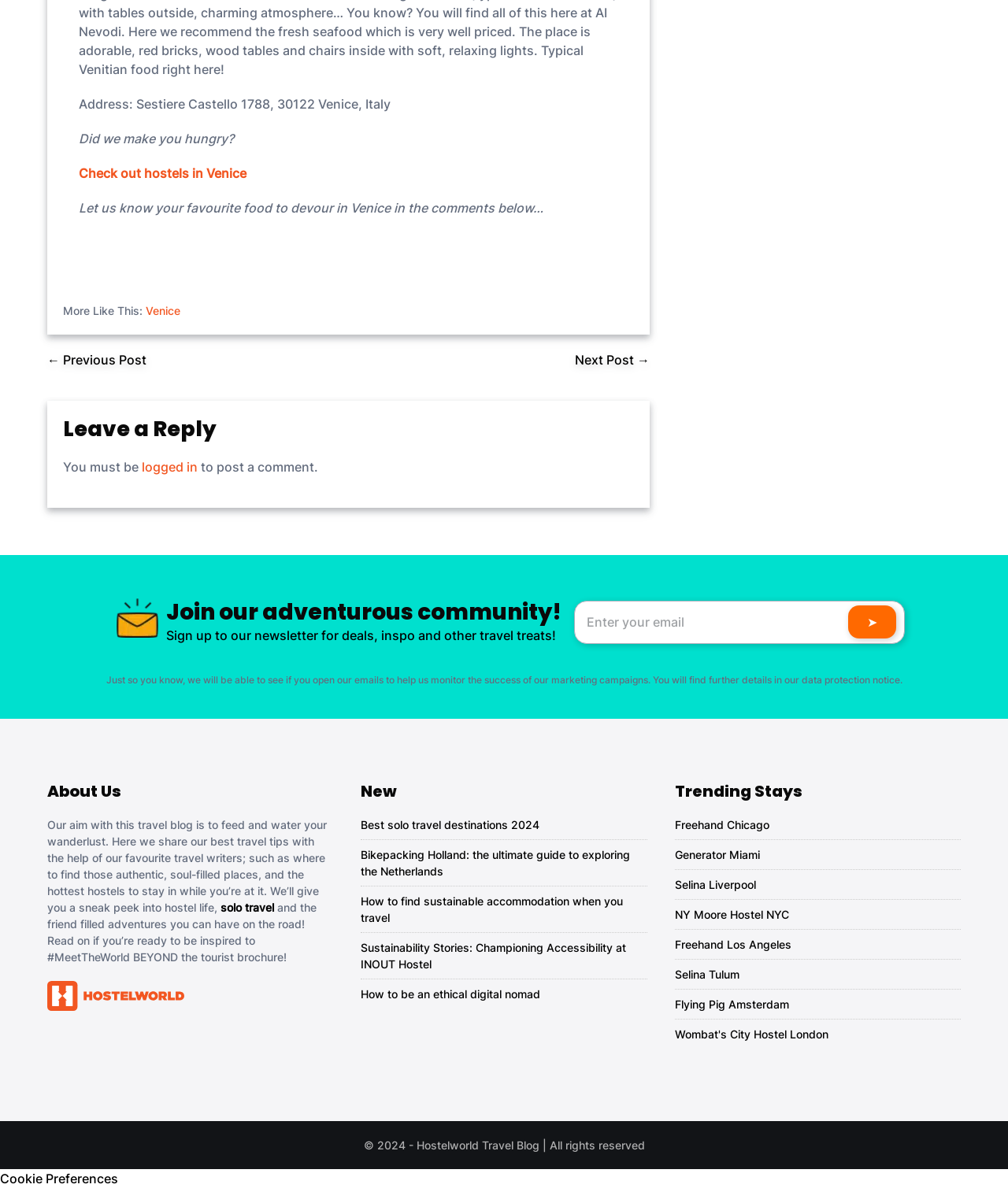Locate the bounding box coordinates of the item that should be clicked to fulfill the instruction: "Read about solo travel".

[0.219, 0.758, 0.272, 0.769]